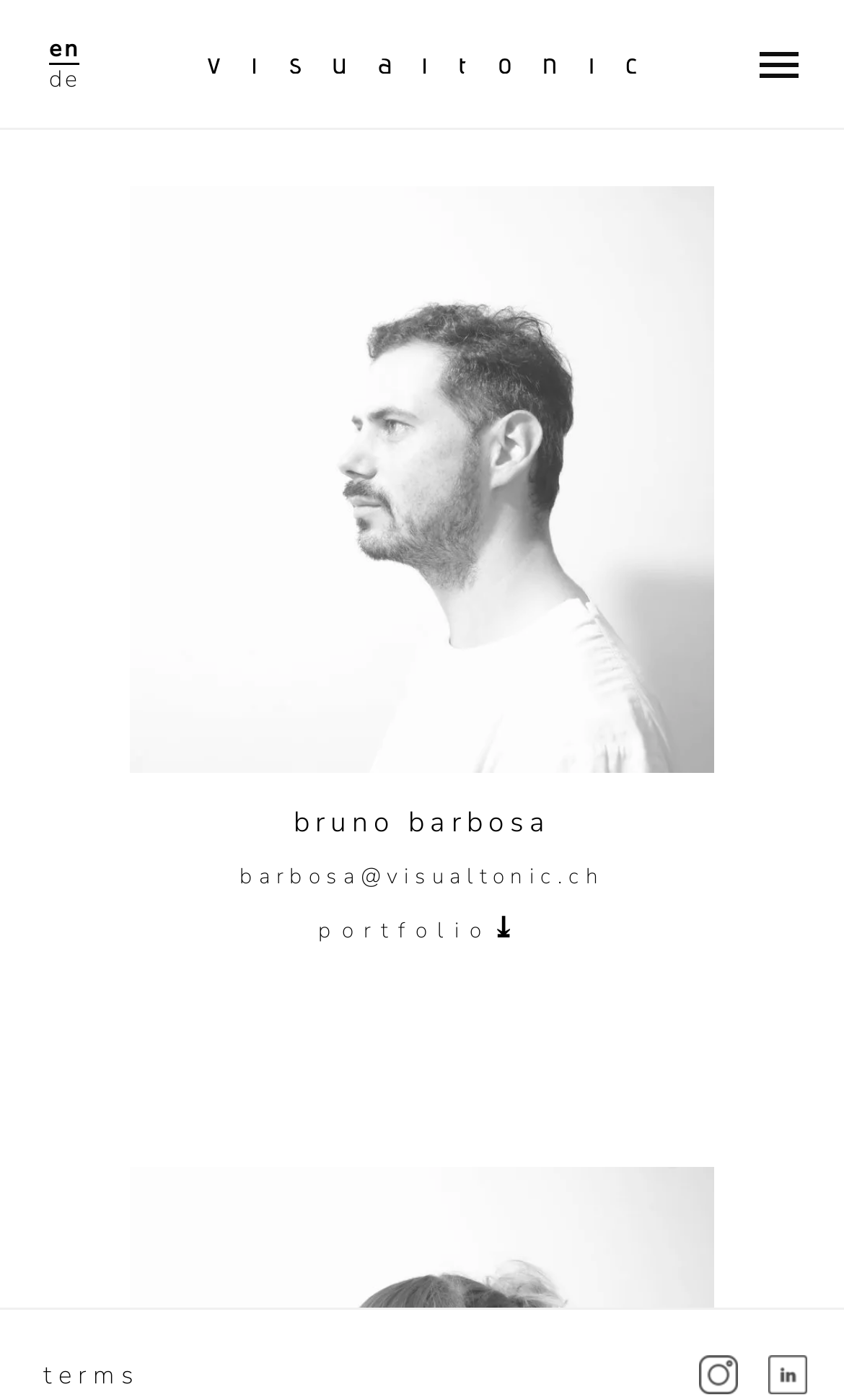What is the language of the webpage?
Refer to the image and respond with a one-word or short-phrase answer.

English